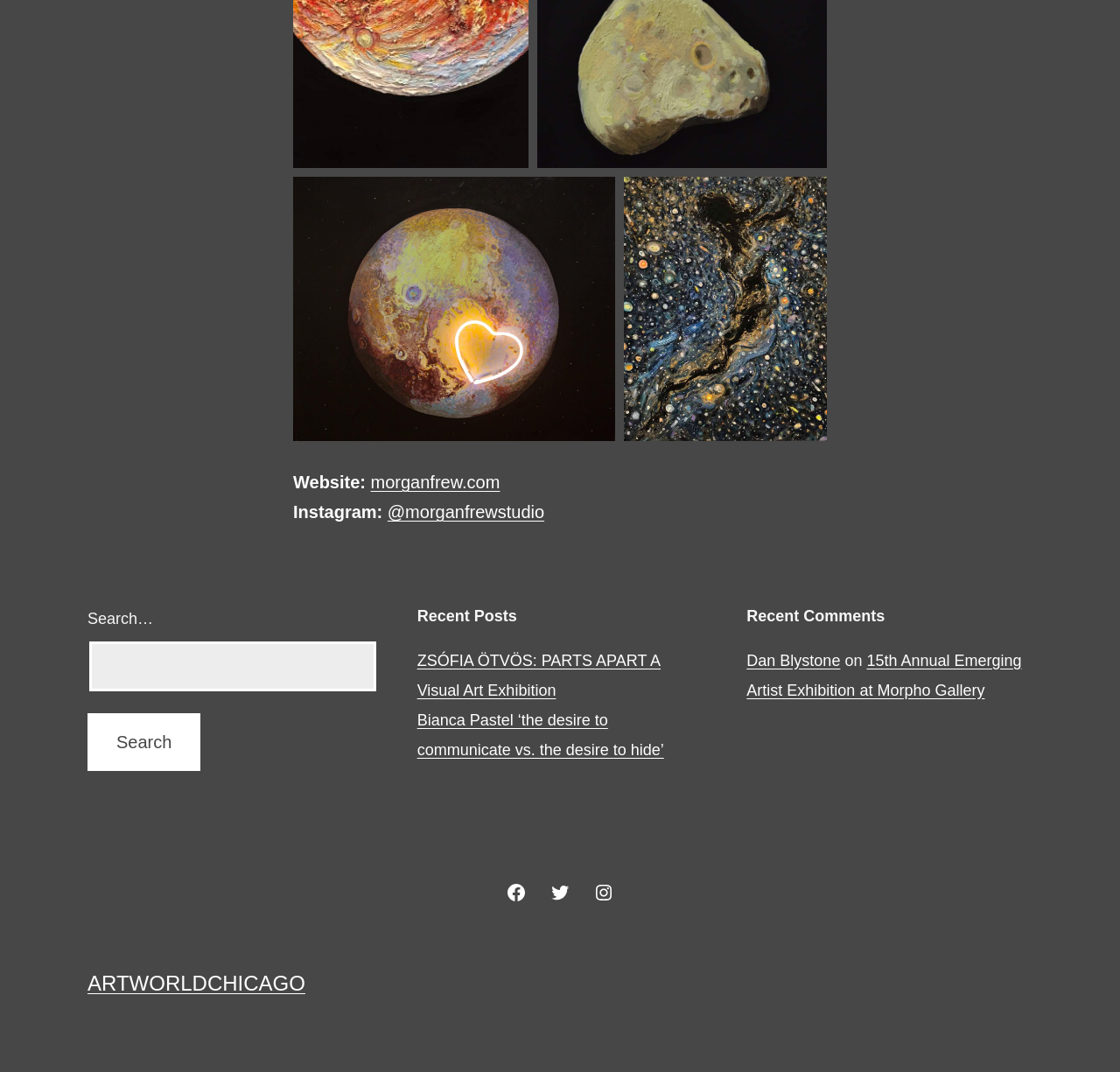Respond to the question below with a concise word or phrase:
What is the title of the first recent post?

ZSÓFIA ÖTVÖS: PARTS APART A Visual Art Exhibition